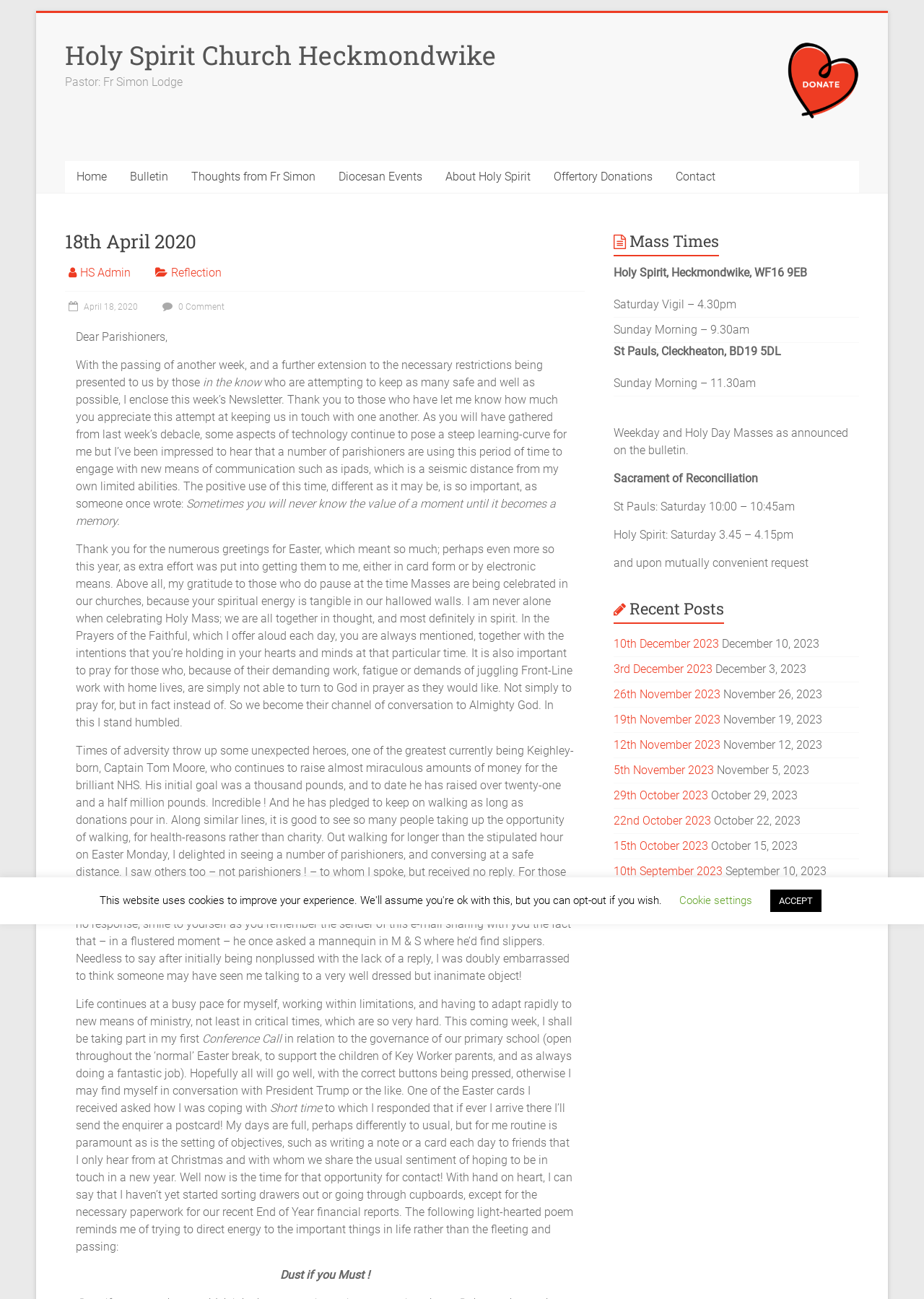What is the purpose of the 'Recent Posts' section?
Look at the screenshot and respond with one word or a short phrase.

To display recent posts